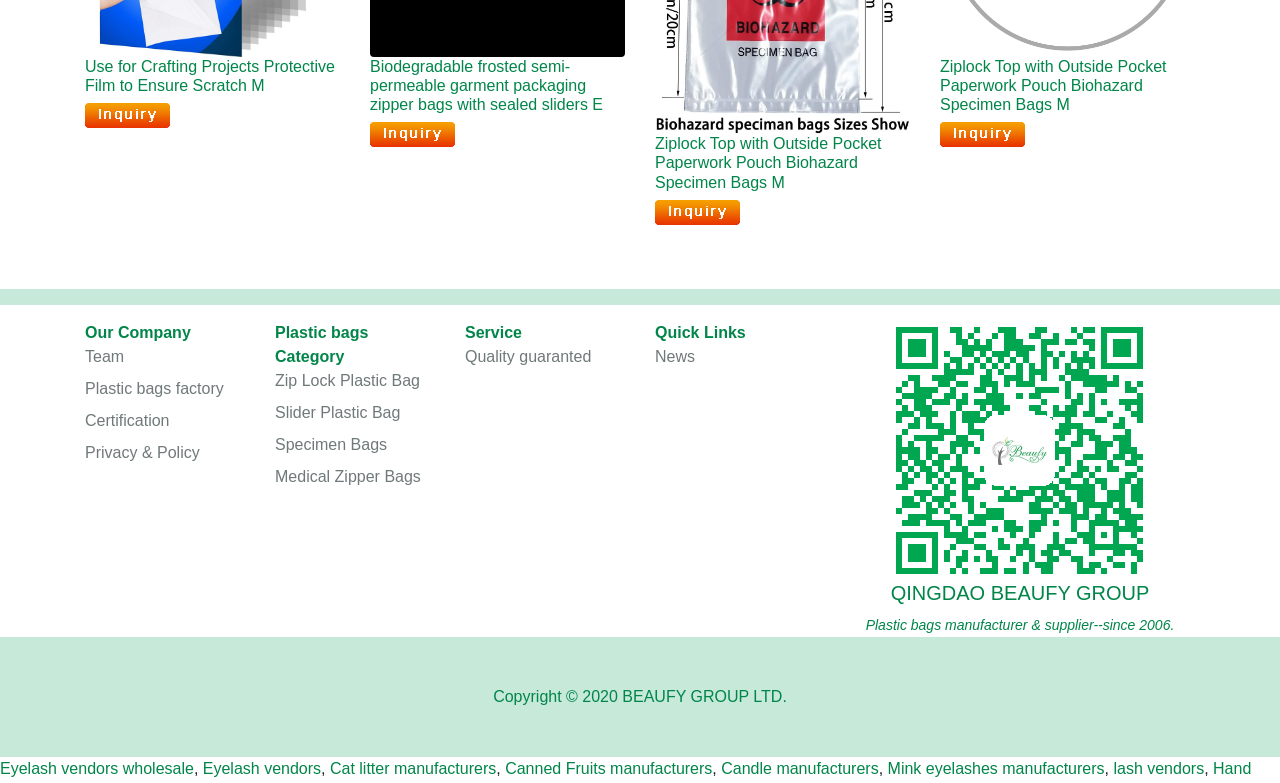Give a succinct answer to this question in a single word or phrase: 
What is the year the company was established?

2006